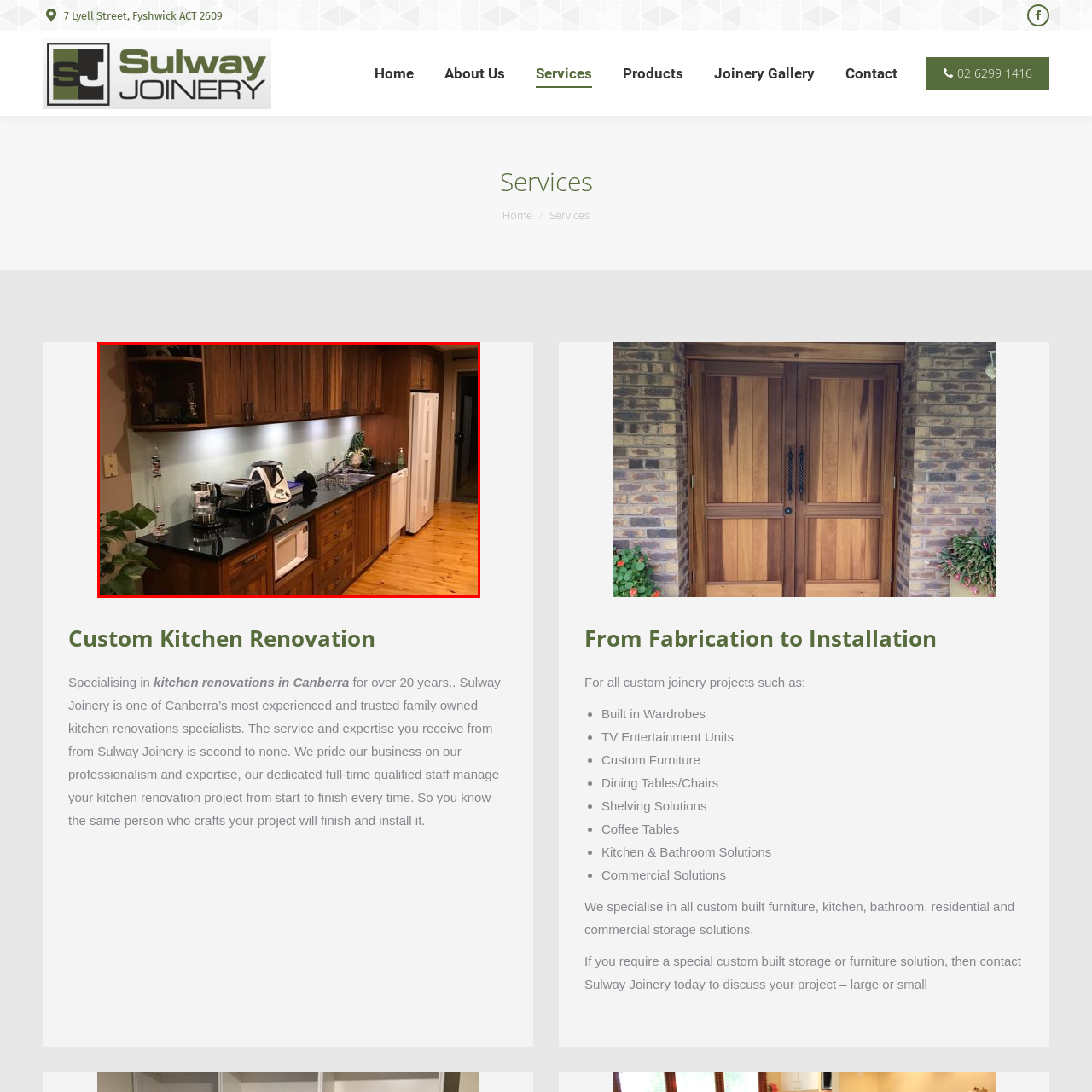Focus on the picture inside the red-framed area and provide a one-word or short phrase response to the following question:
What is the color of the countertop?

Black